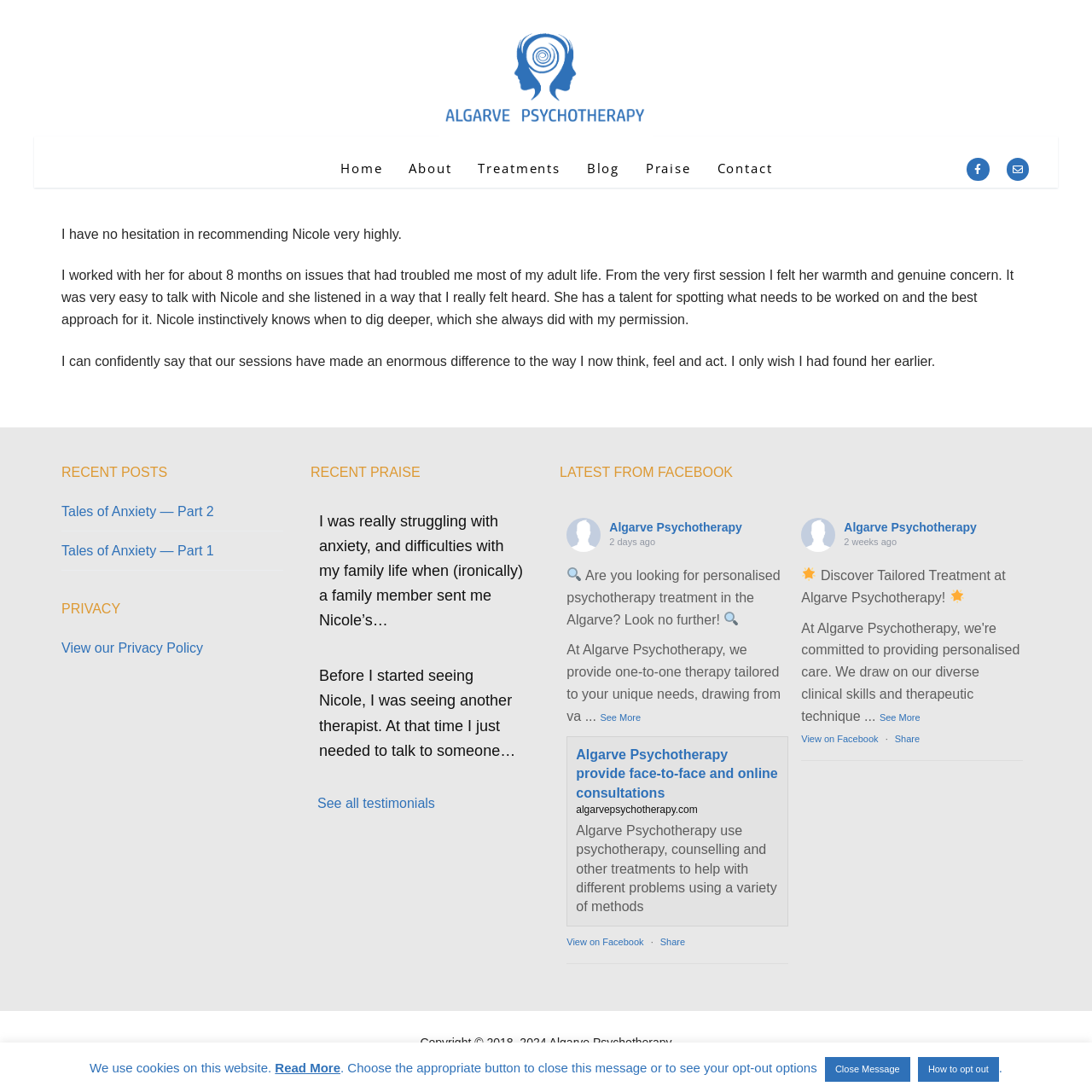Locate the UI element described as follows: "See all testimonials". Return the bounding box coordinates as four float numbers between 0 and 1 in the order [left, top, right, bottom].

[0.291, 0.729, 0.398, 0.742]